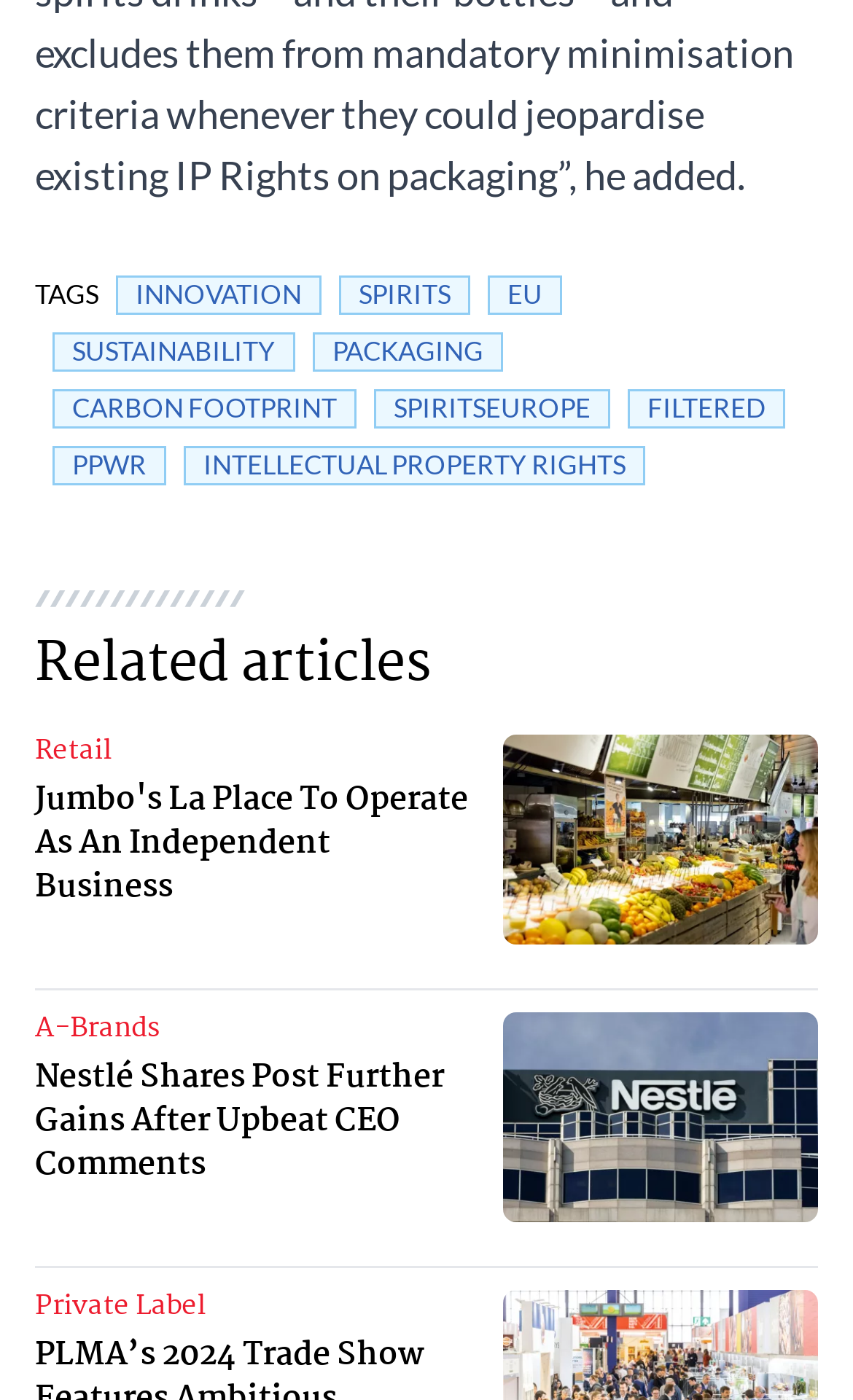Please specify the bounding box coordinates of the clickable region to carry out the following instruction: "Click on the 'SPIRITS' link". The coordinates should be four float numbers between 0 and 1, in the format [left, top, right, bottom].

[0.397, 0.197, 0.551, 0.225]